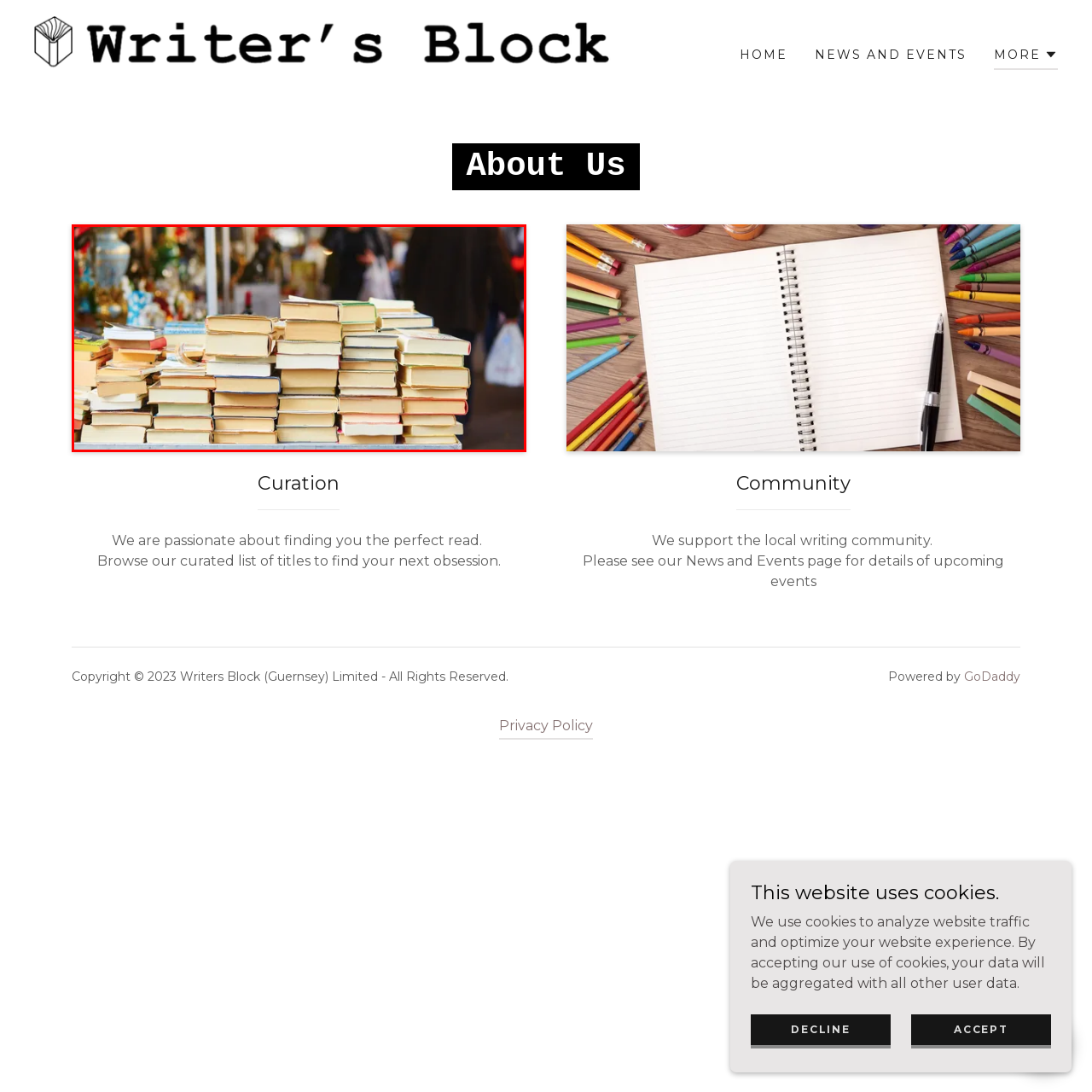Detail the scene within the red-bordered box in the image, including all relevant features and actions.

The image showcases a vibrant scene of a stack of neatly arranged books at a market or a bookstore, perfectly embodying the essence of literary exploration. The books, predominantly featuring simple beige or light-colored covers, are piled in an inviting manner, suggesting a treasure trove of stories and knowledge waiting to be uncovered. In the background, hints of colorful decorative items and blurred figures of people suggest a lively atmosphere, enhancing the sense of community and shared passion for reading. This visual not only highlights the diversity of literature but also captures the charm of browsing through physical books, evoking nostalgia for the tactile experience of flipping through pages.